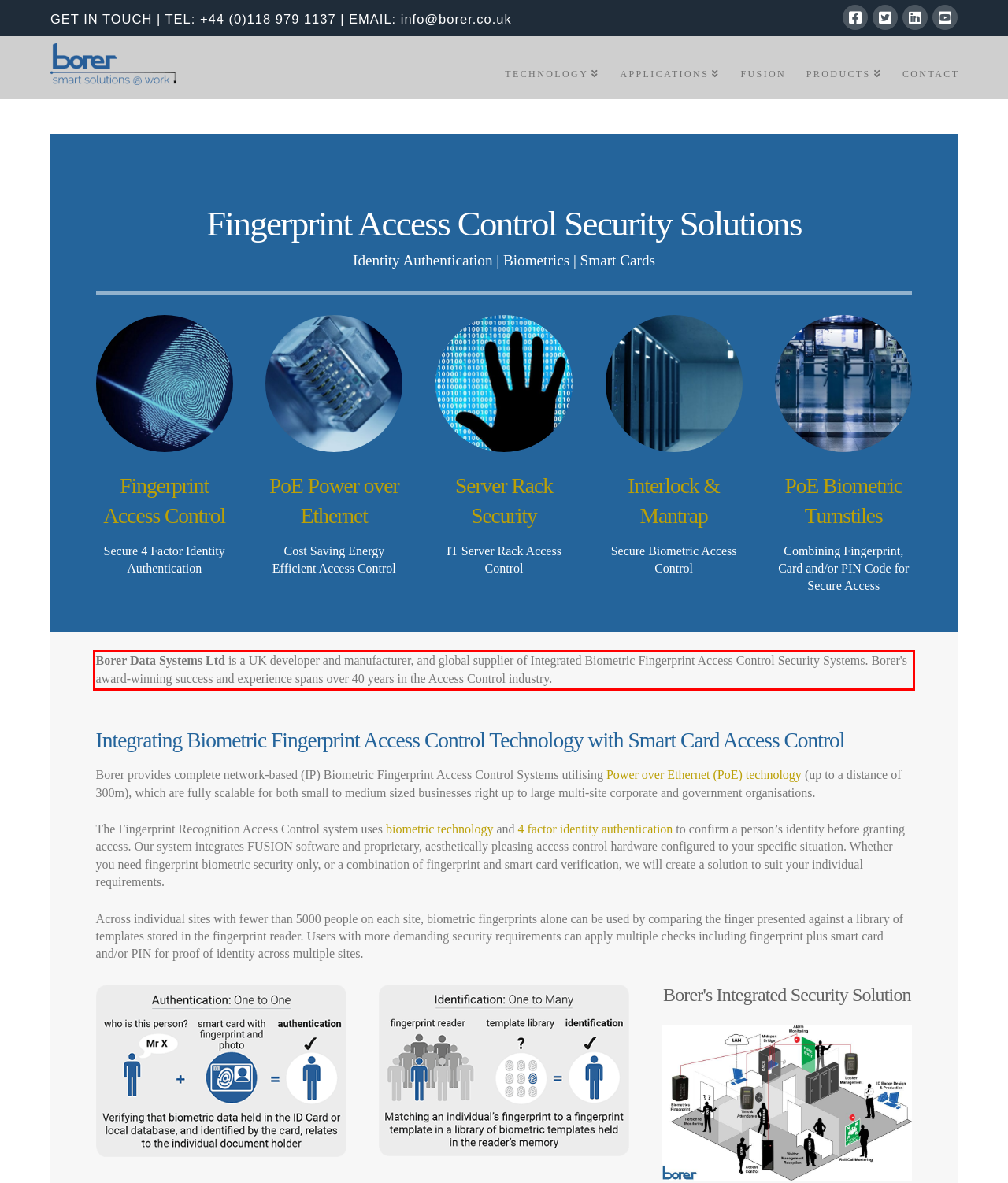You are provided with a screenshot of a webpage that includes a red bounding box. Extract and generate the text content found within the red bounding box.

Borer Data Systems Ltd is a UK developer and manufacturer, and global supplier of Integrated Biometric Fingerprint Access Control Security Systems. Borer's award-winning success and experience spans over 40 years in the Access Control industry.